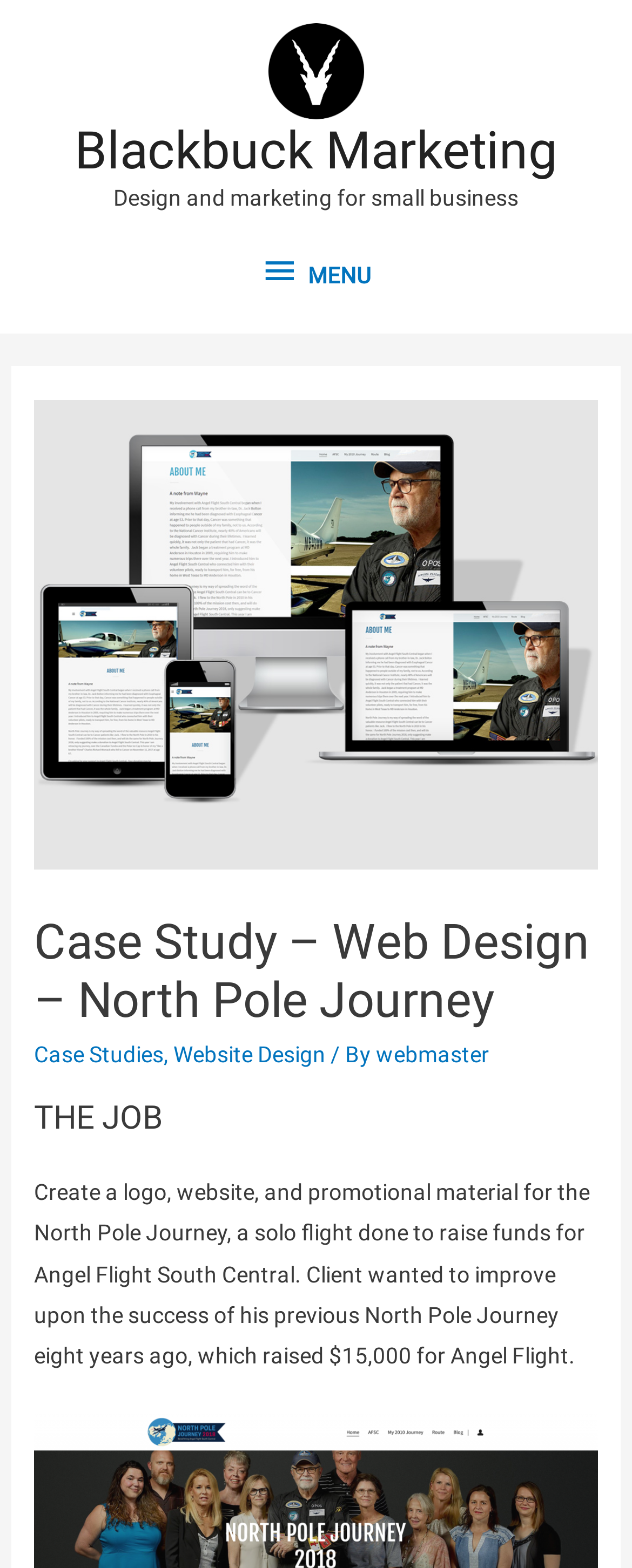Please specify the bounding box coordinates in the format (top-left x, top-left y, bottom-right x, bottom-right y), with values ranging from 0 to 1. Identify the bounding box for the UI component described as follows: MENU MENU

[0.383, 0.148, 0.617, 0.199]